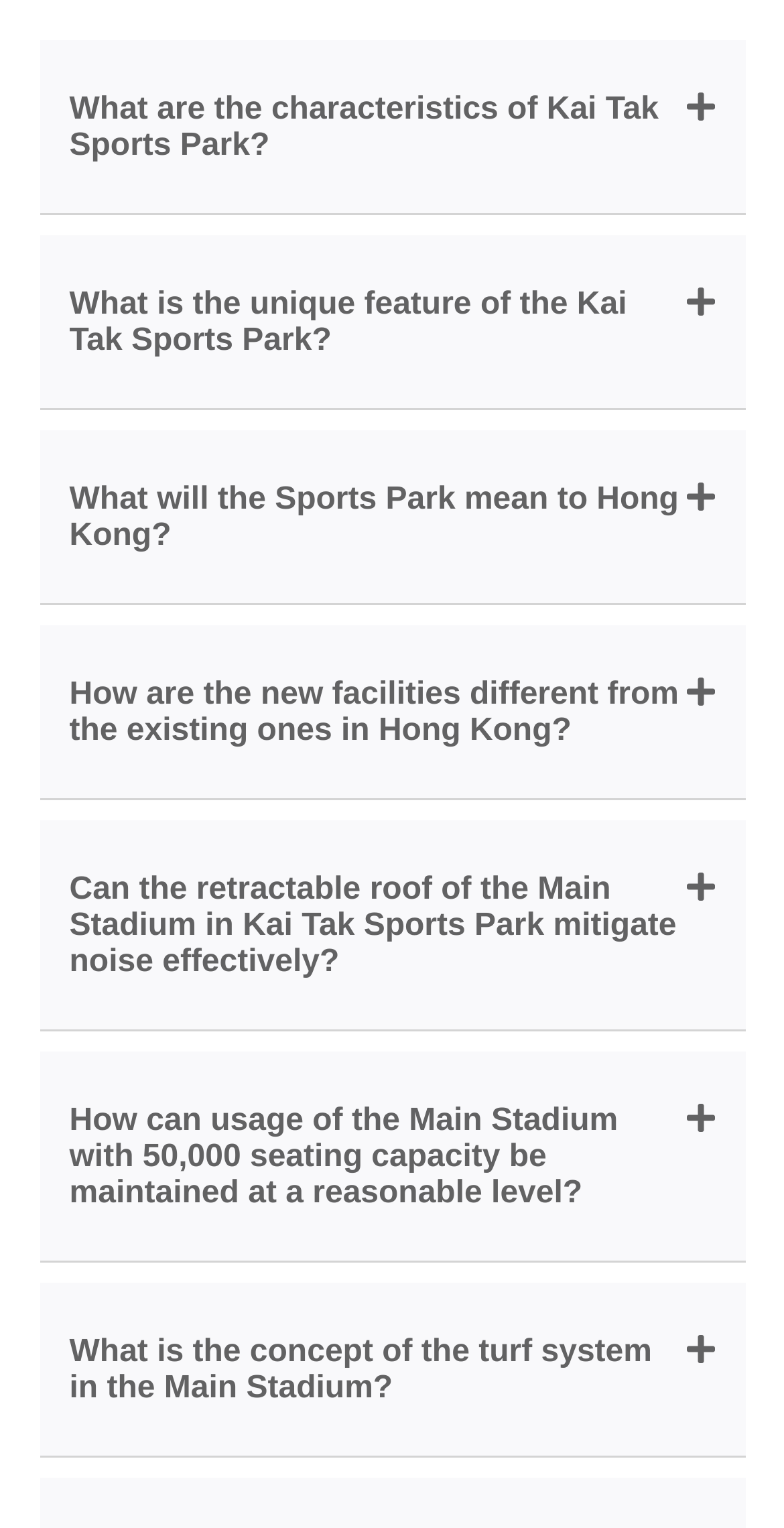What is the vertical position of the fifth tab relative to the fourth tab?
Please answer the question as detailed as possible based on the image.

I compared the 'y1' and 'y2' coordinates of the fourth and fifth tabs and found that the fifth tab has larger 'y1' and 'y2' values, indicating that it is positioned below the fourth tab.